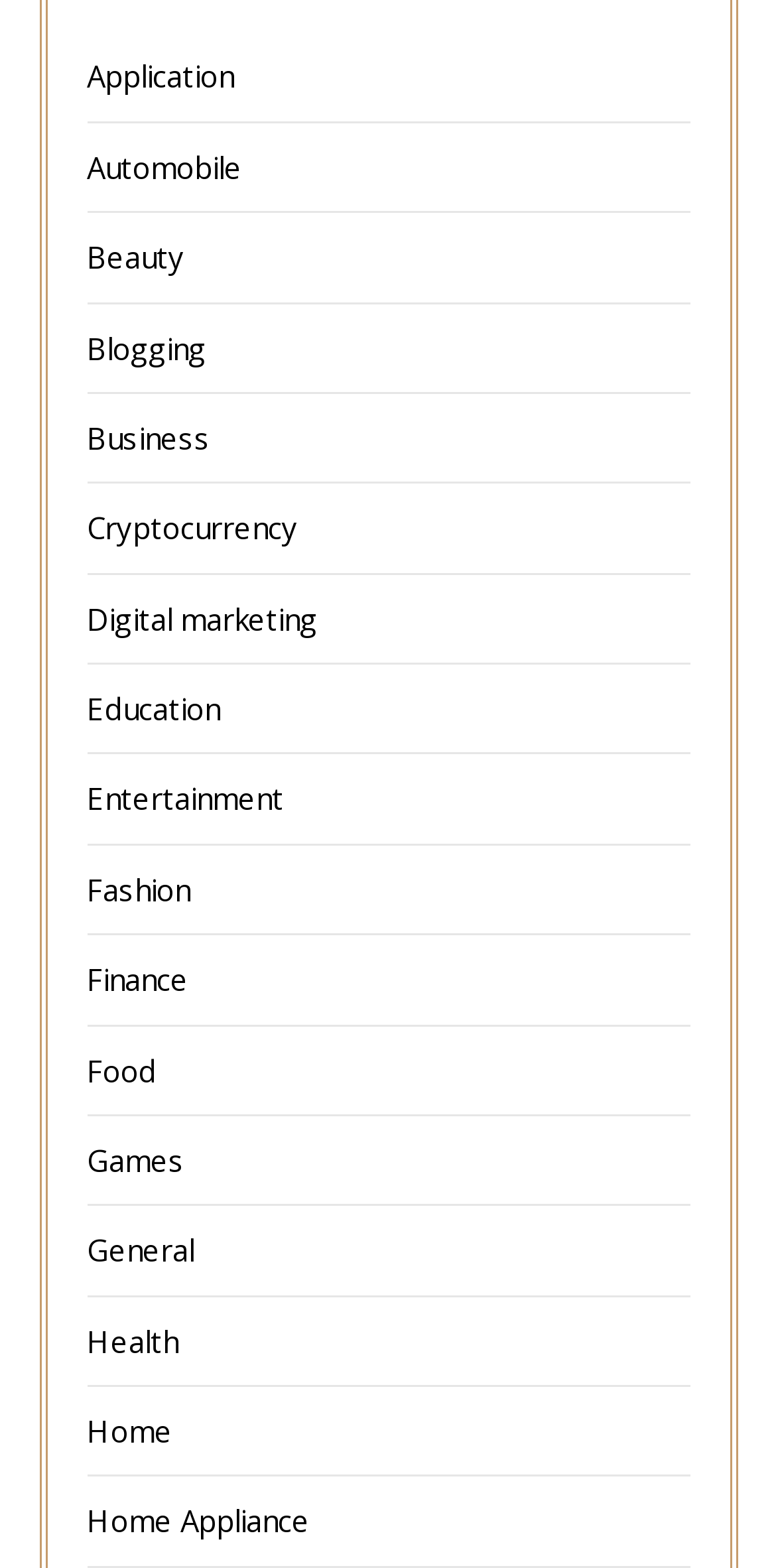Reply to the question below using a single word or brief phrase:
How many categories are related to finance?

Two